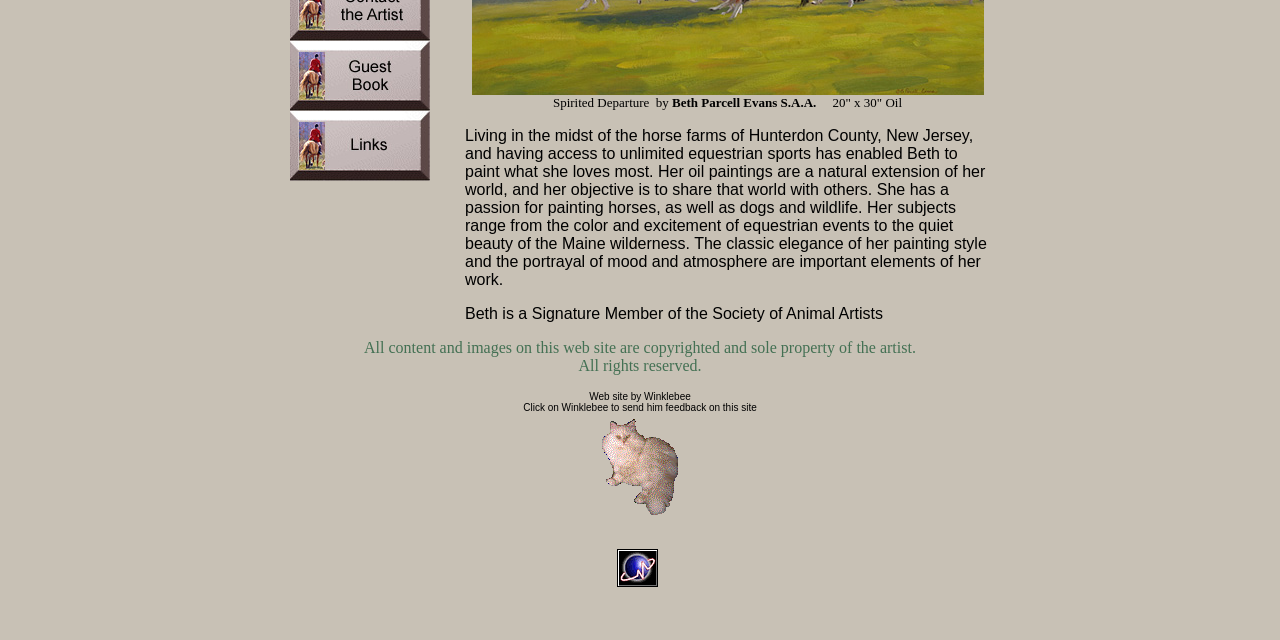For the following element description, predict the bounding box coordinates in the format (top-left x, top-left y, bottom-right x, bottom-right y). All values should be floating point numbers between 0 and 1. Description: alt="eXTReMe Tracker"

[0.482, 0.896, 0.514, 0.923]